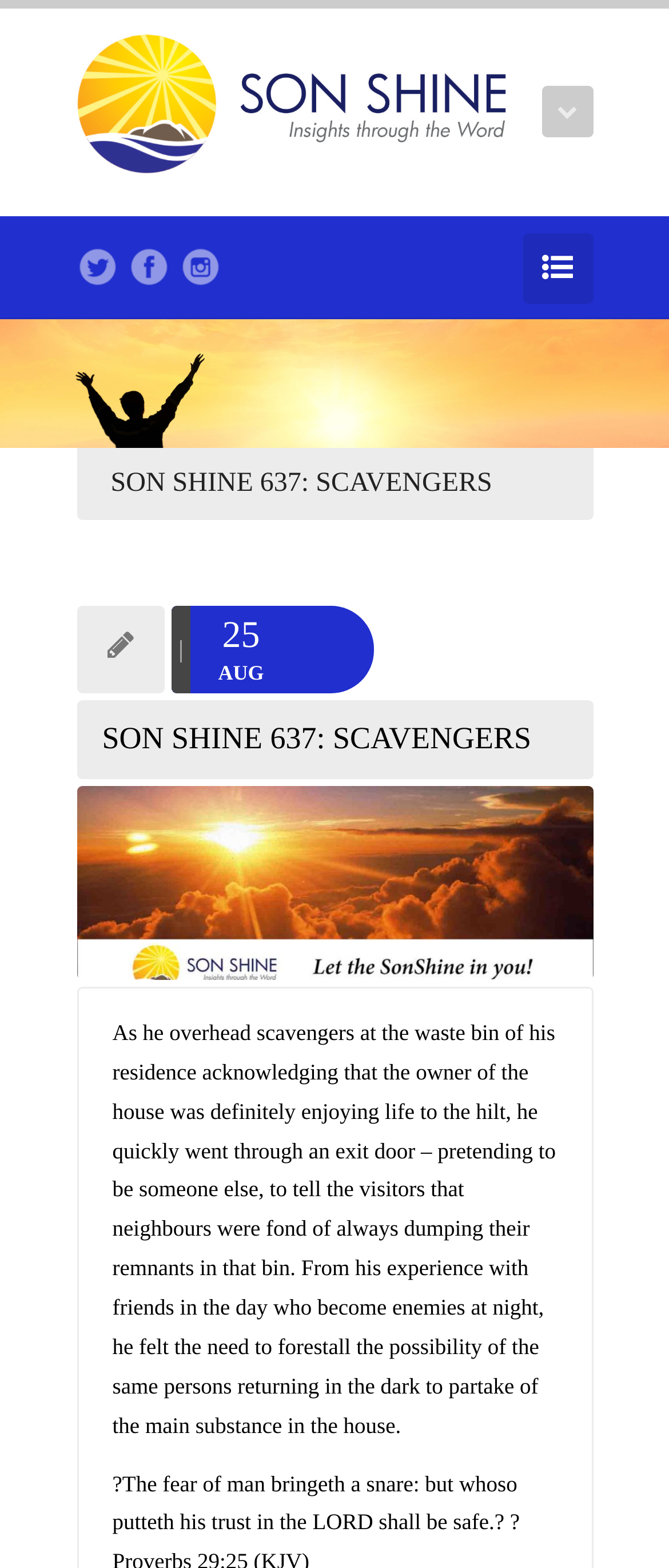Please answer the following question using a single word or phrase: How many social media links are present?

3